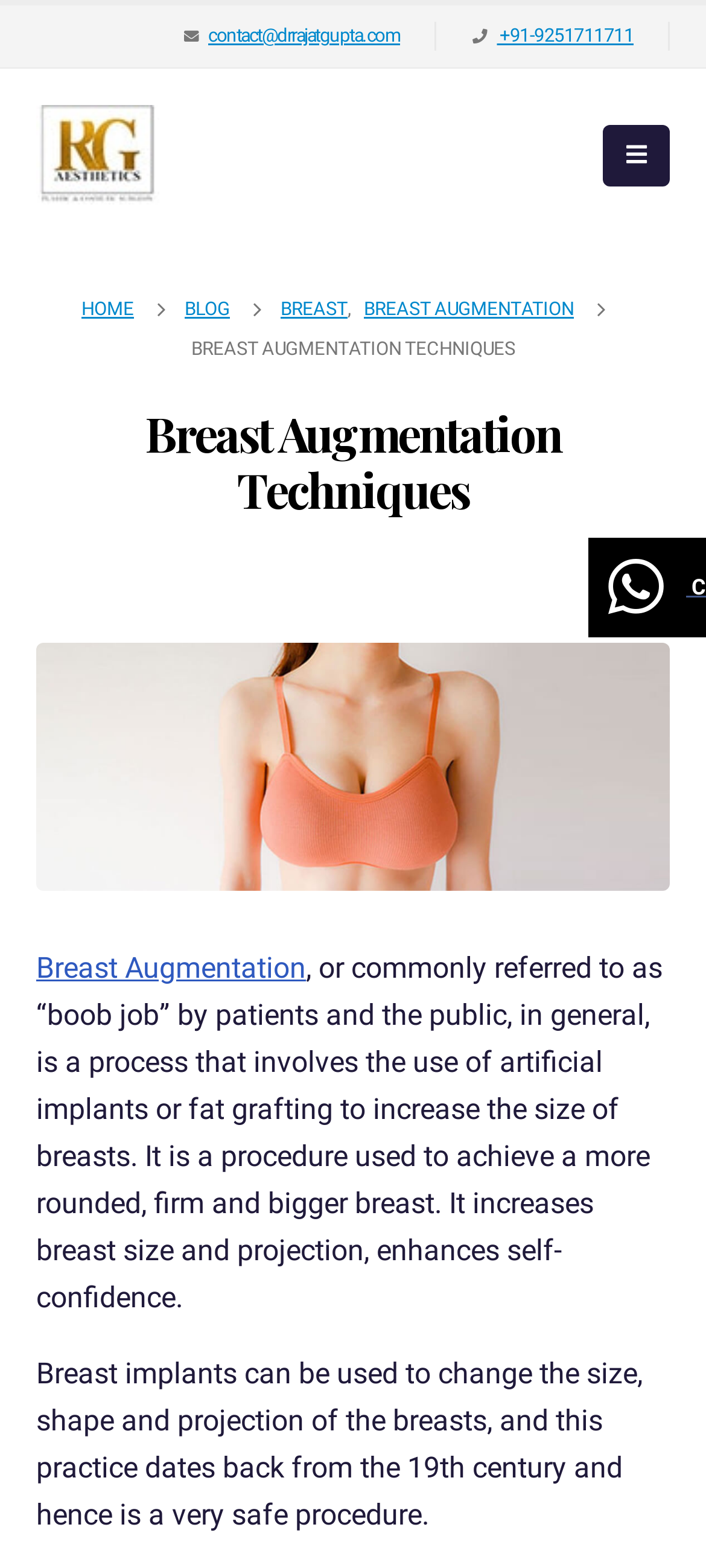What is the bounding box coordinate of the 'HOME' link?
Respond to the question with a well-detailed and thorough answer.

I found the bounding box coordinate of the 'HOME' link by looking at the navigation menu, where the links are usually placed. The 'HOME' link is the first item in the menu, and its bounding box coordinates are [0.115, 0.185, 0.19, 0.21].